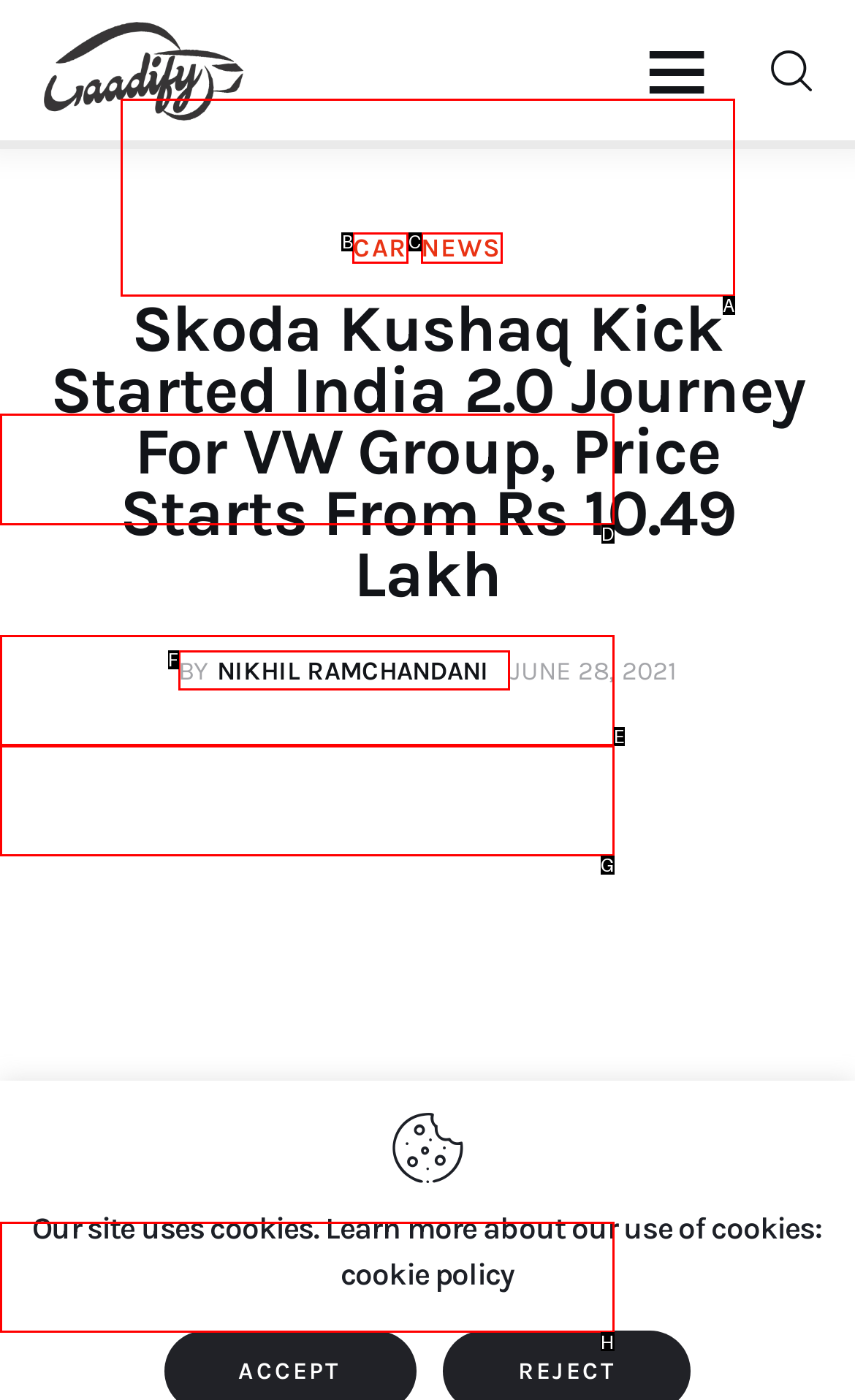Please select the letter of the HTML element that fits the description: Car. Answer with the option's letter directly.

D